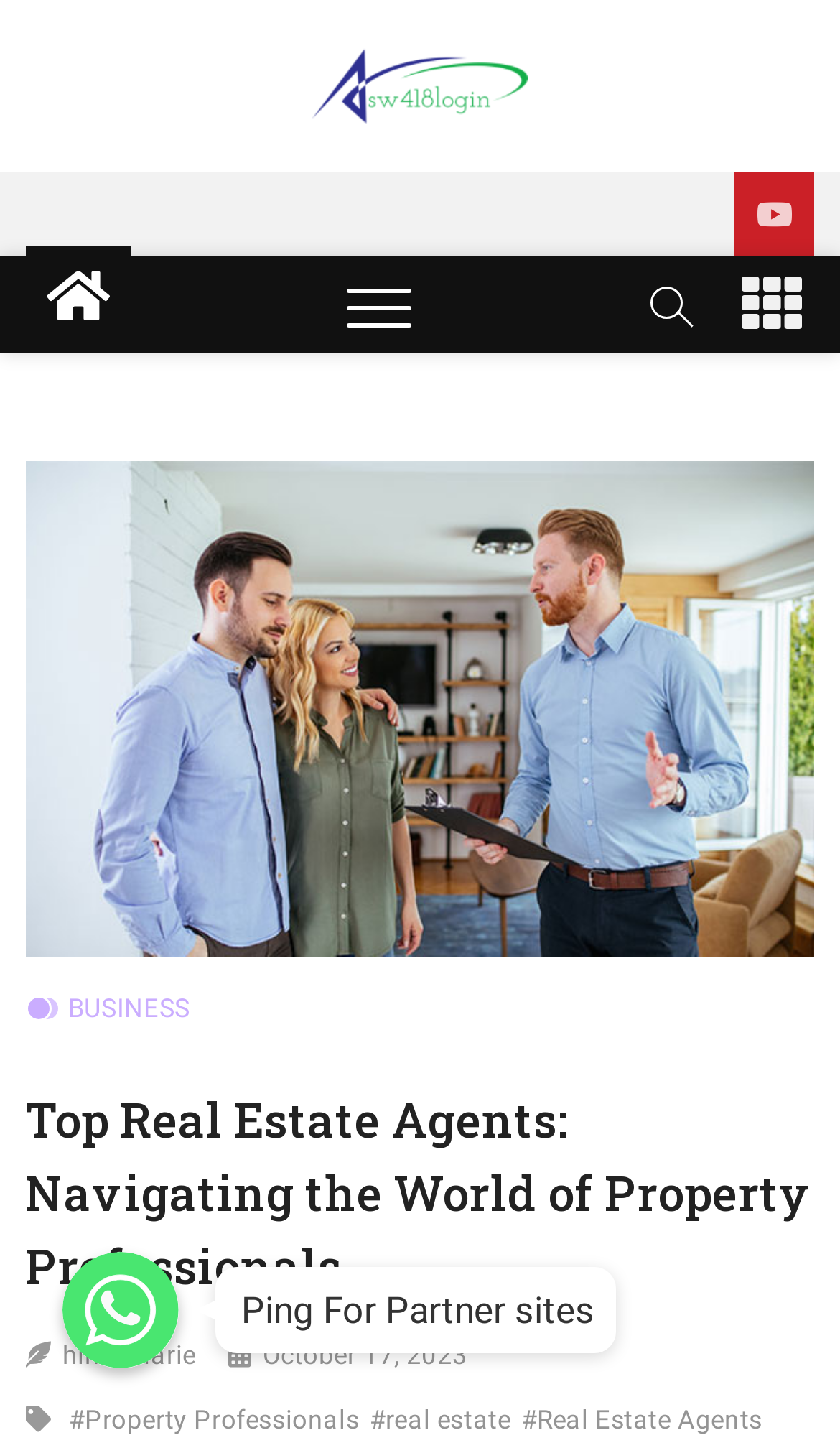Please identify the bounding box coordinates of the clickable area that will fulfill the following instruction: "Check the WhatsApp link". The coordinates should be in the format of four float numbers between 0 and 1, i.e., [left, top, right, bottom].

[0.074, 0.862, 0.213, 0.942]